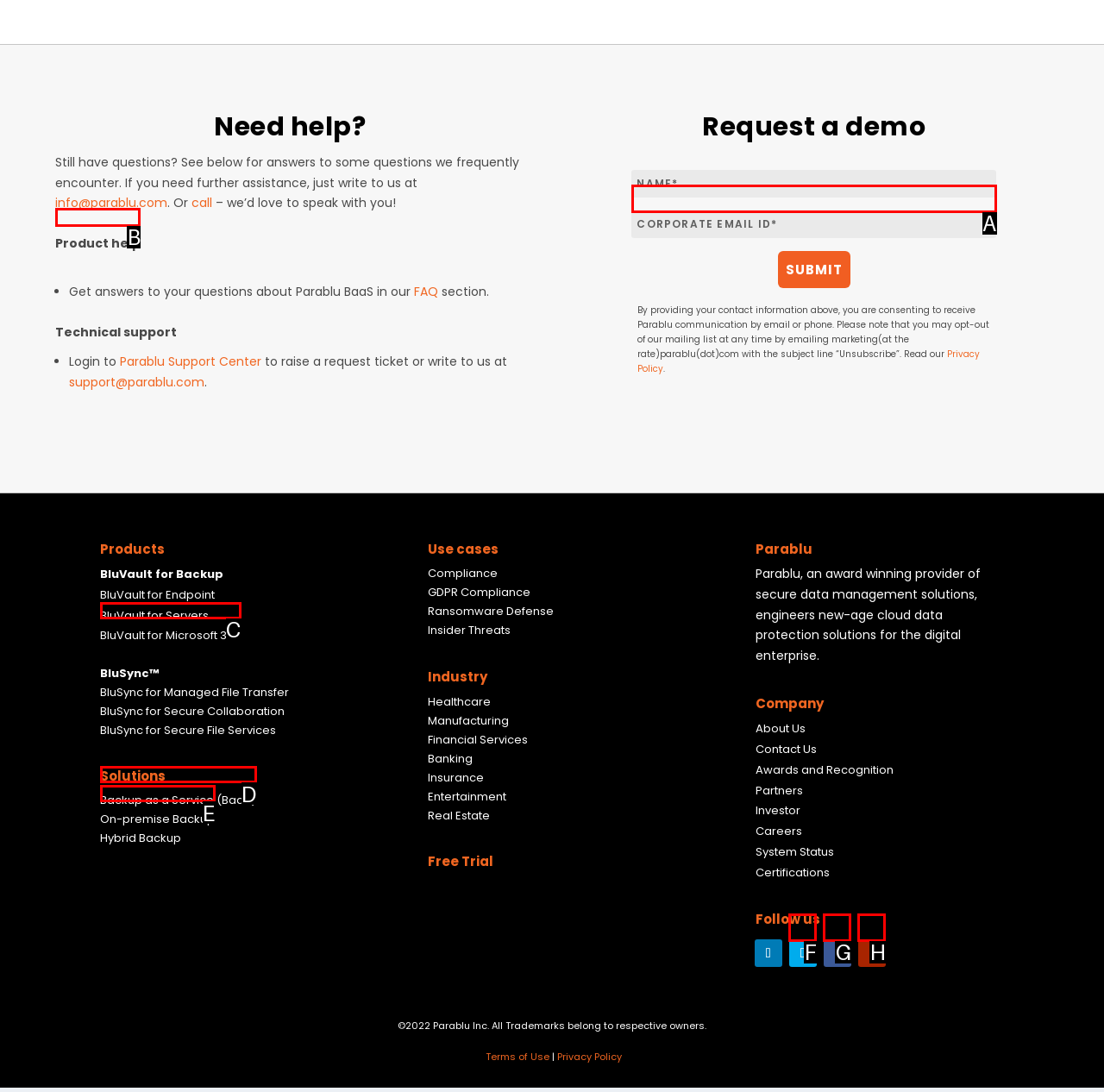Select the appropriate HTML element that needs to be clicked to finish the task: View 'Product help'
Reply with the letter of the chosen option.

B